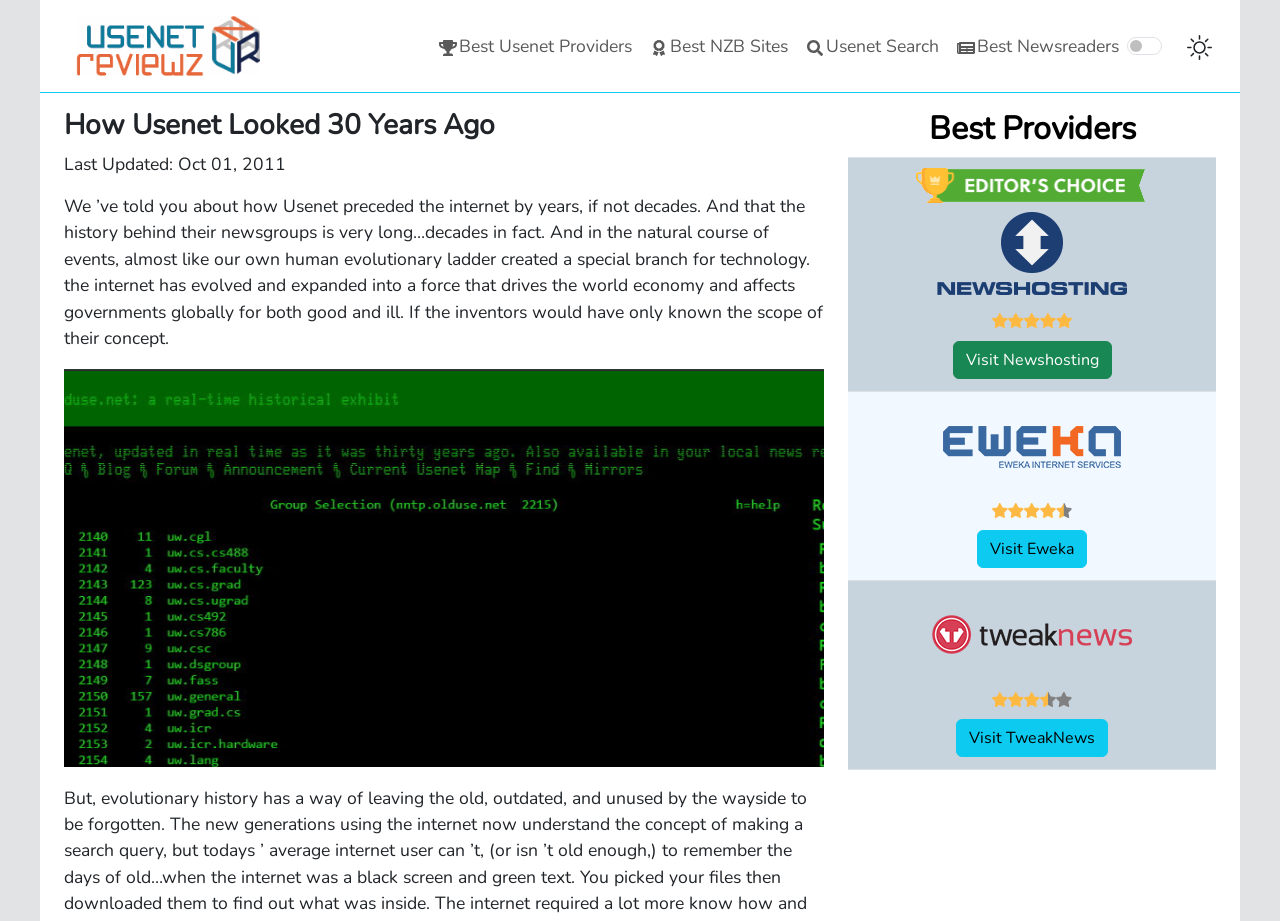What is the headline of the webpage?

How Usenet Looked 30 Years Ago